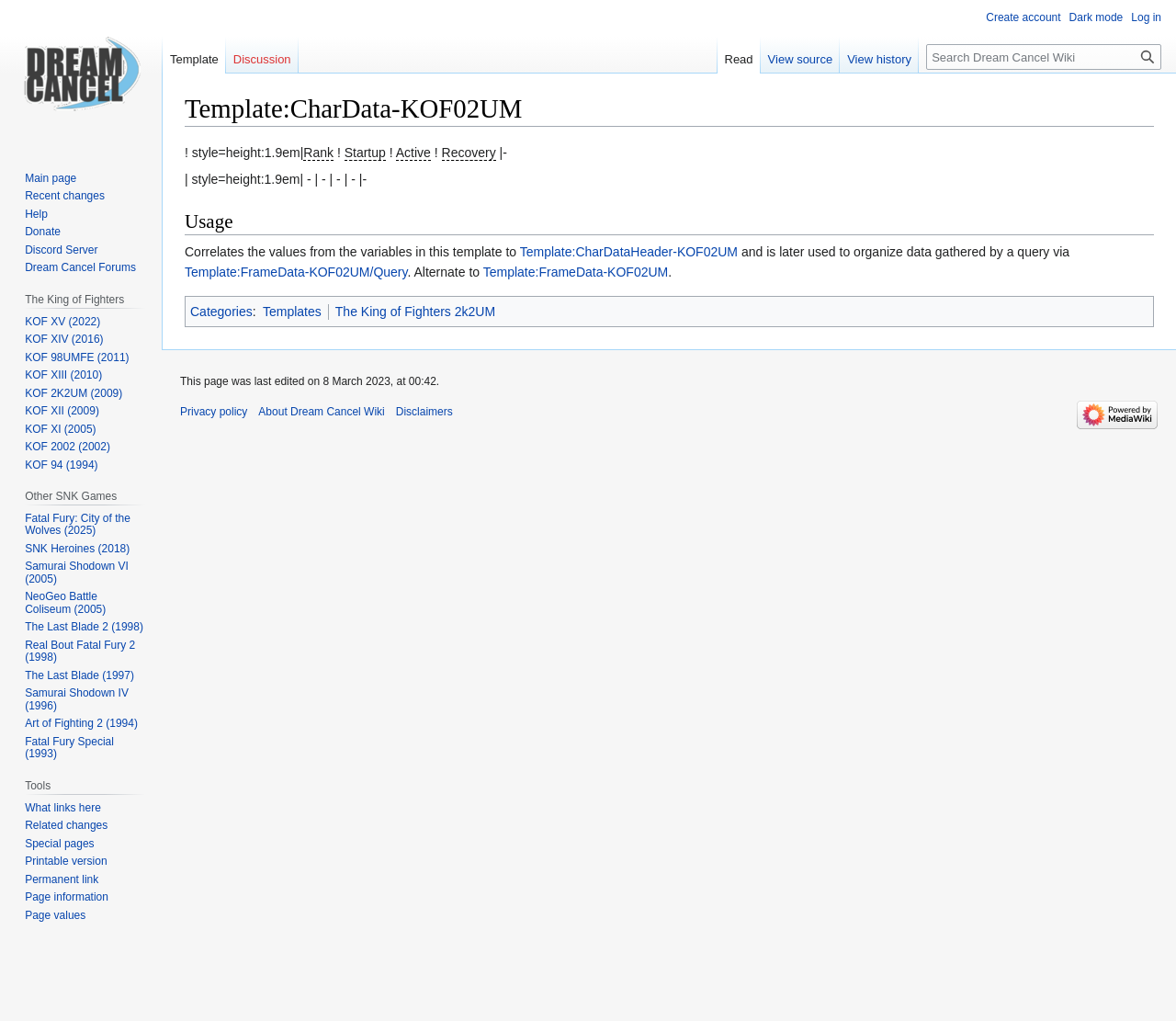Please identify the bounding box coordinates of the clickable area that will fulfill the following instruction: "Search for something". The coordinates should be in the format of four float numbers between 0 and 1, i.e., [left, top, right, bottom].

[0.788, 0.043, 0.988, 0.068]